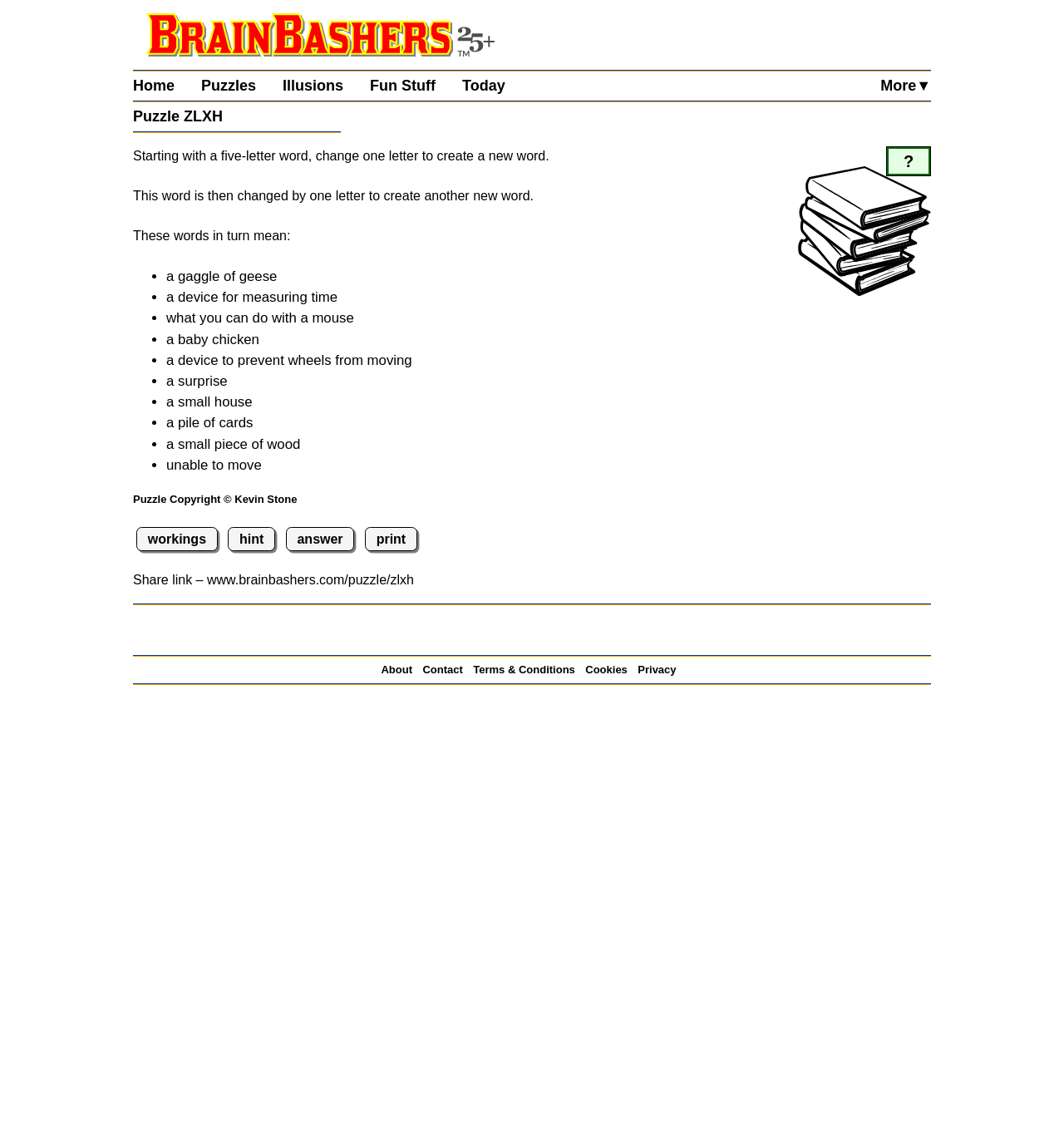Identify the bounding box coordinates for the UI element described as follows: "Terms & Conditions". Ensure the coordinates are four float numbers between 0 and 1, formatted as [left, top, right, bottom].

[0.445, 0.579, 0.547, 0.603]